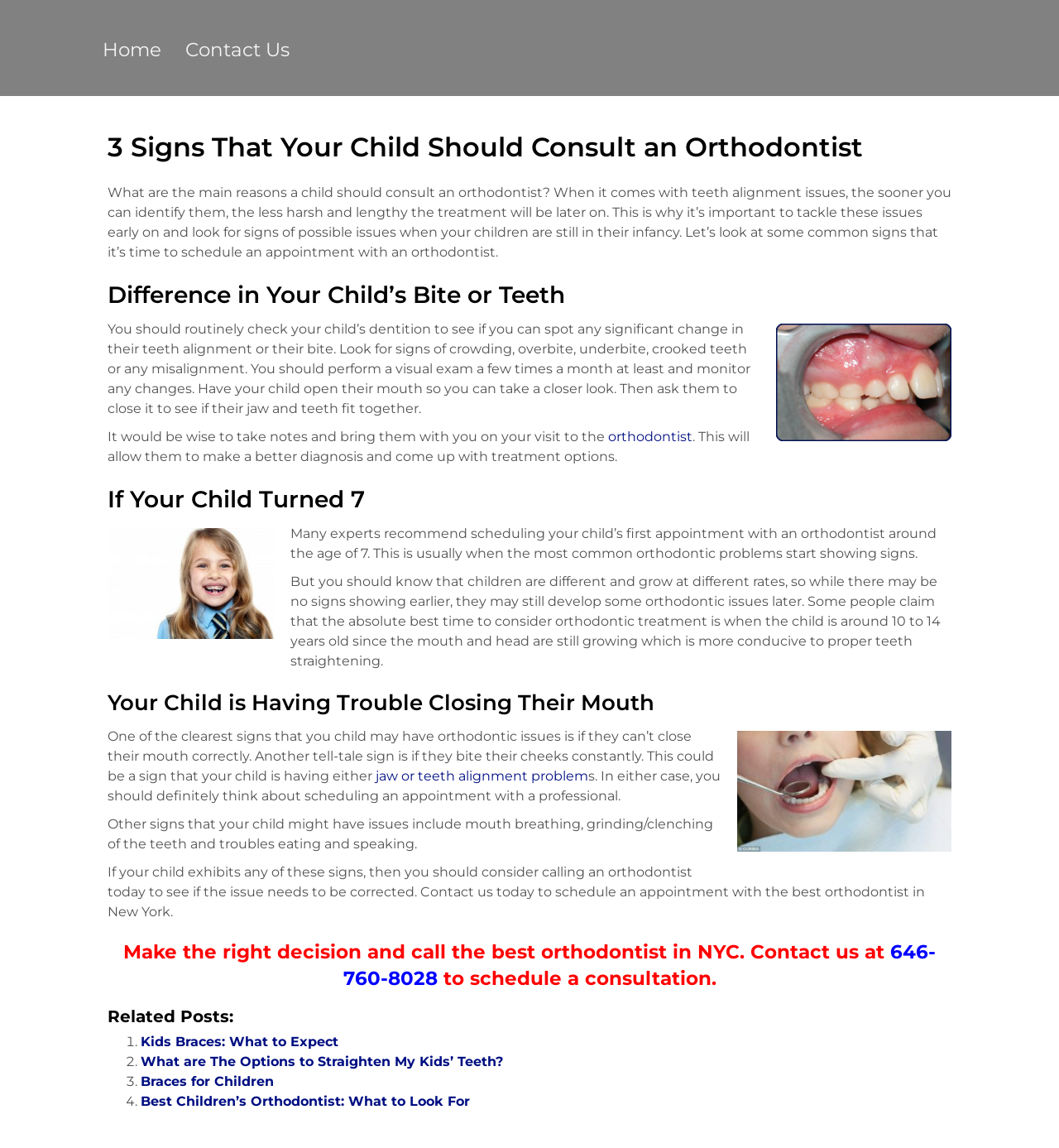Identify the coordinates of the bounding box for the element that must be clicked to accomplish the instruction: "Read the article about 'Difference in Your Child’s Bite or Teeth'".

[0.102, 0.243, 0.898, 0.271]